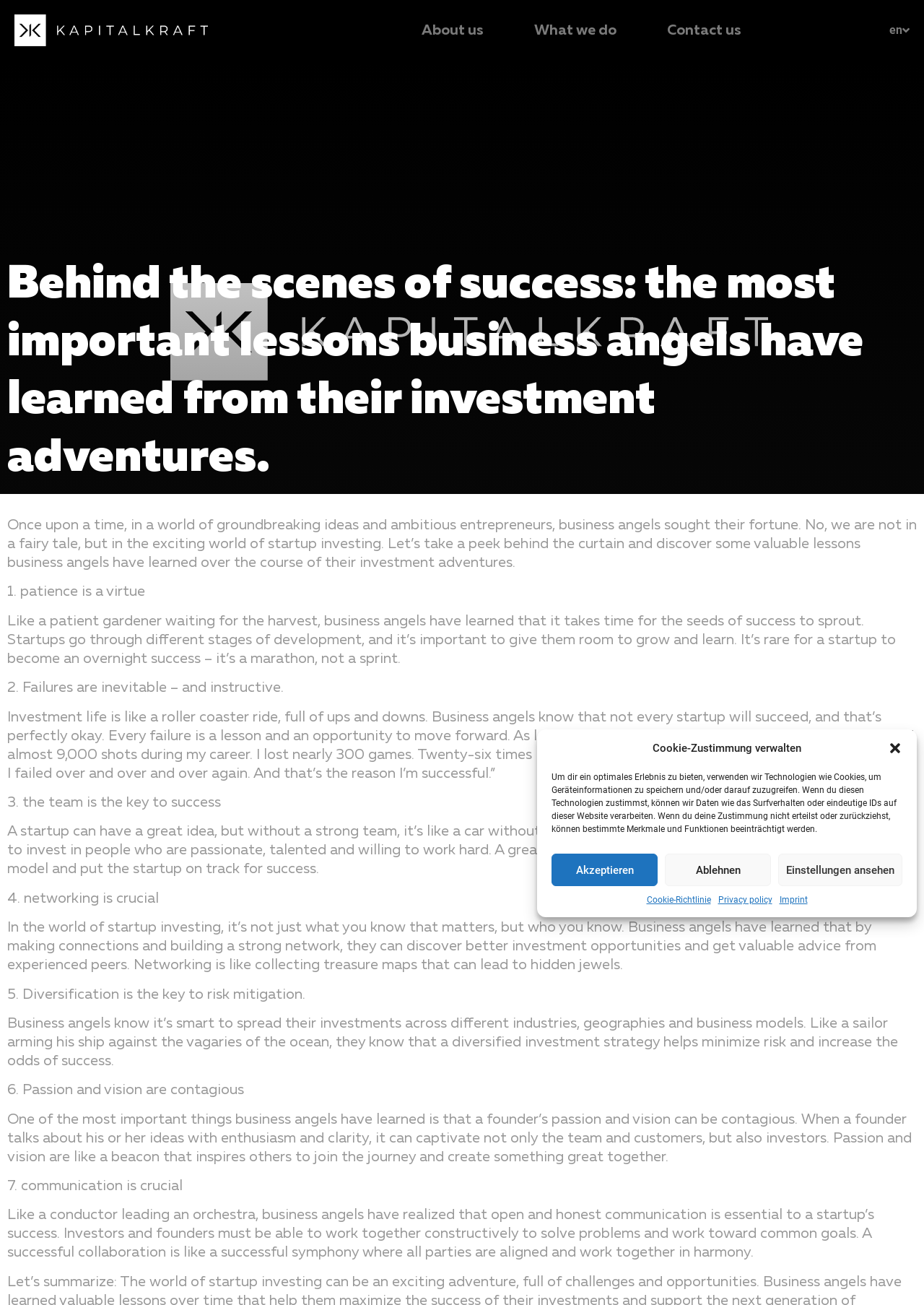Locate the bounding box coordinates of the item that should be clicked to fulfill the instruction: "Click the 'Contact us' link".

[0.706, 0.013, 0.818, 0.033]